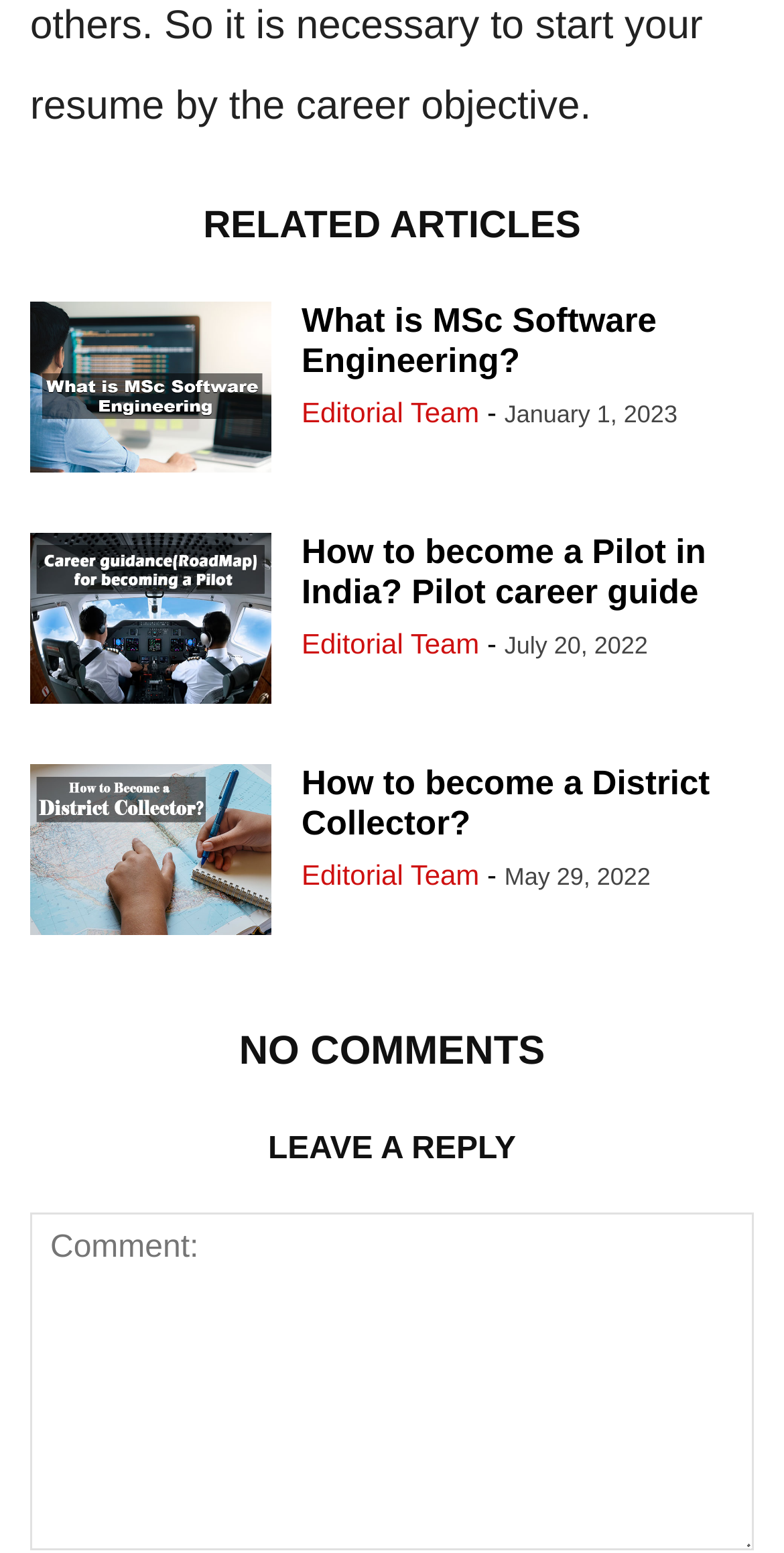How many related articles are listed?
Please respond to the question with as much detail as possible.

I counted the number of links with headings that start with 'What is...' or 'How to become...'. There are three such links, each with a corresponding heading and image.